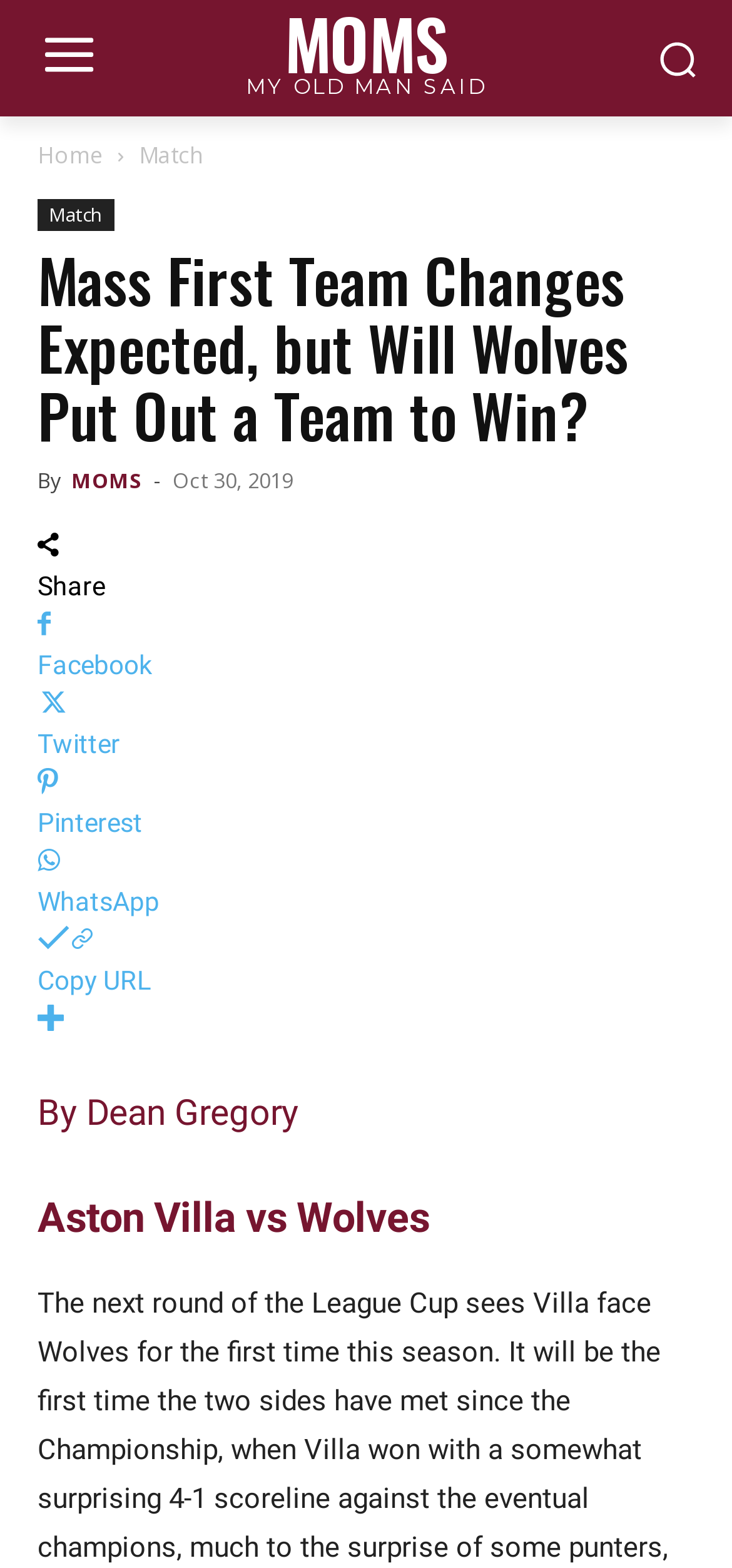Identify the title of the webpage and provide its text content.

Mass First Team Changes Expected, but Will Wolves Put Out a Team to Win?